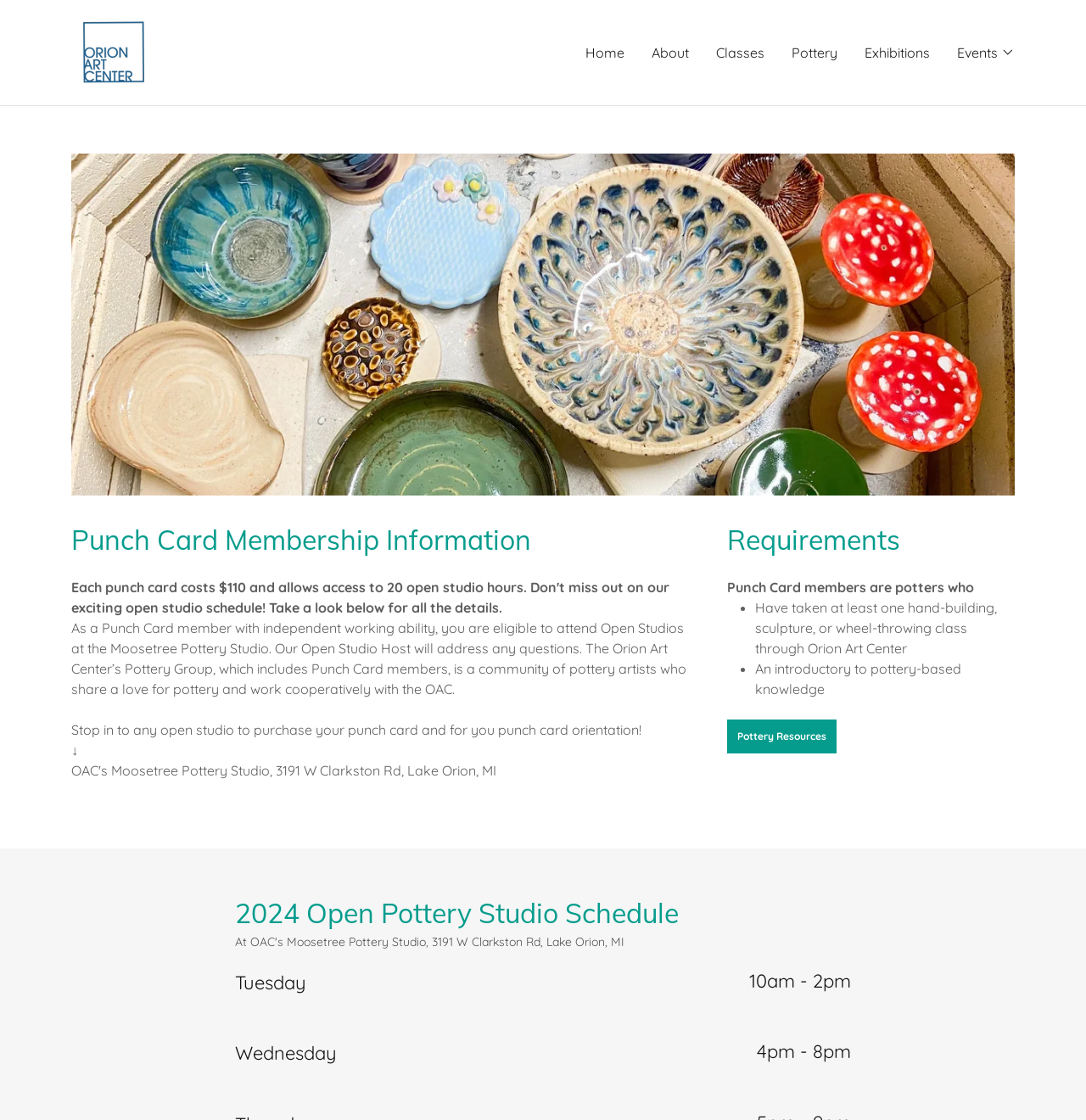Identify the bounding box coordinates of the HTML element based on this description: "About".

[0.595, 0.033, 0.639, 0.061]